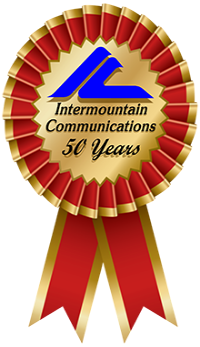Give a detailed explanation of what is happening in the image.

This image features a celebratory award ribbon commemorating 50 years of service by Intermountain Communications. The ribbon is prominently colored in red and gold, symbolizing achievement and excellence. At the center, the logo of Intermountain Communications is displayed in blue, reinforcing the brand identity. The bold text "50 Years" indicates the milestone, highlighting the company's long-standing commitment to quality service in the communications industry. This visual serves as a testament to their dedication and reliability as a service provider, particularly in equipment repair and maintenance.